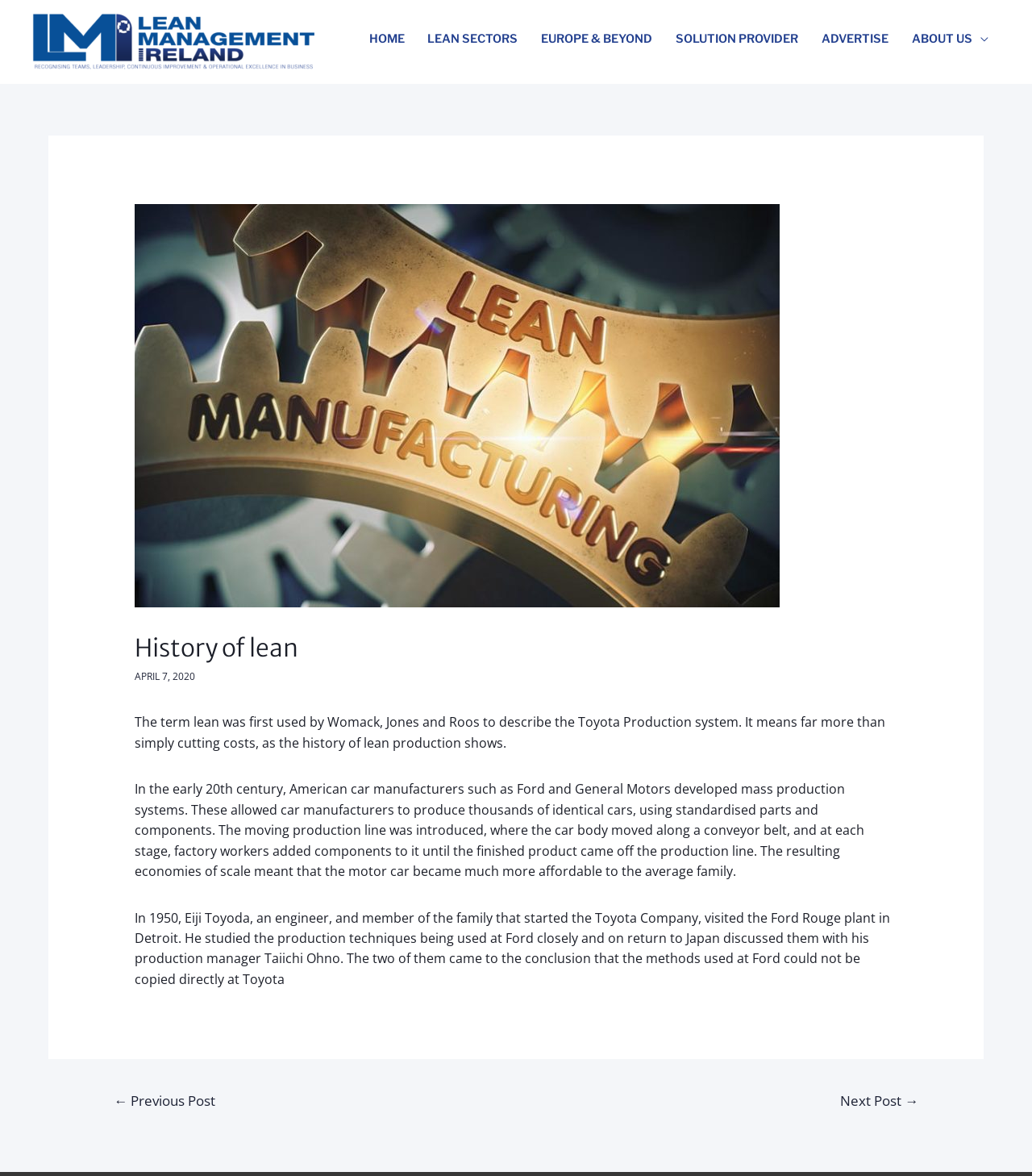Using the description: "Lean Sectors", identify the bounding box of the corresponding UI element in the screenshot.

[0.403, 0.014, 0.513, 0.053]